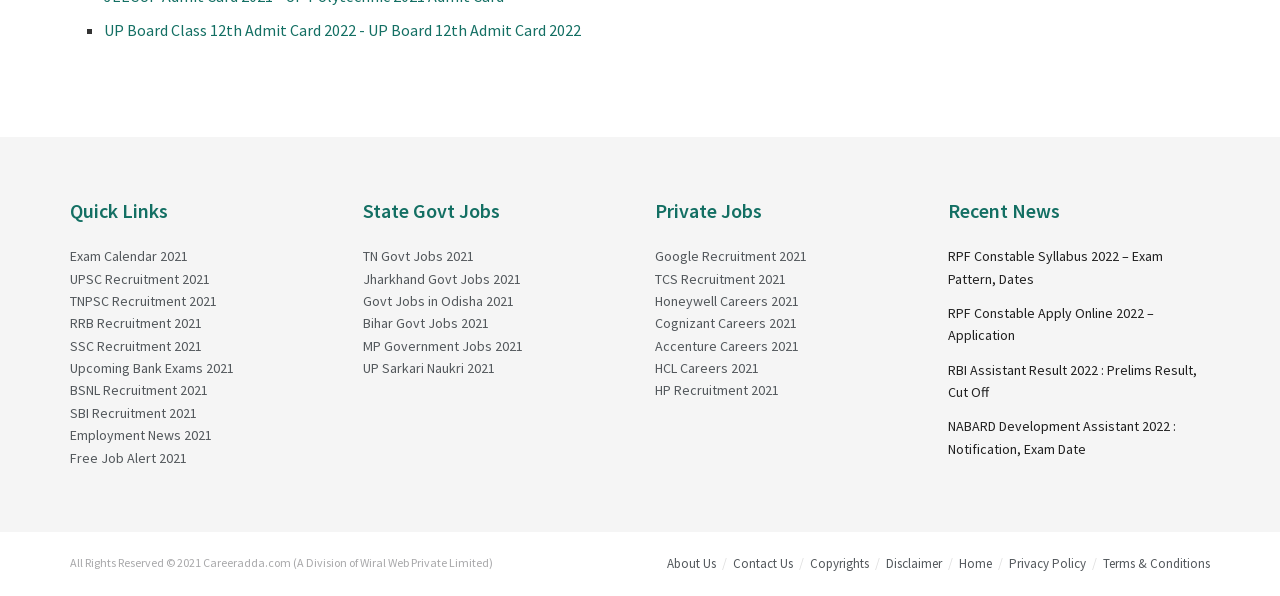Please identify the bounding box coordinates of where to click in order to follow the instruction: "View UP Board Class 12th Admit Card 2022".

[0.081, 0.034, 0.454, 0.067]